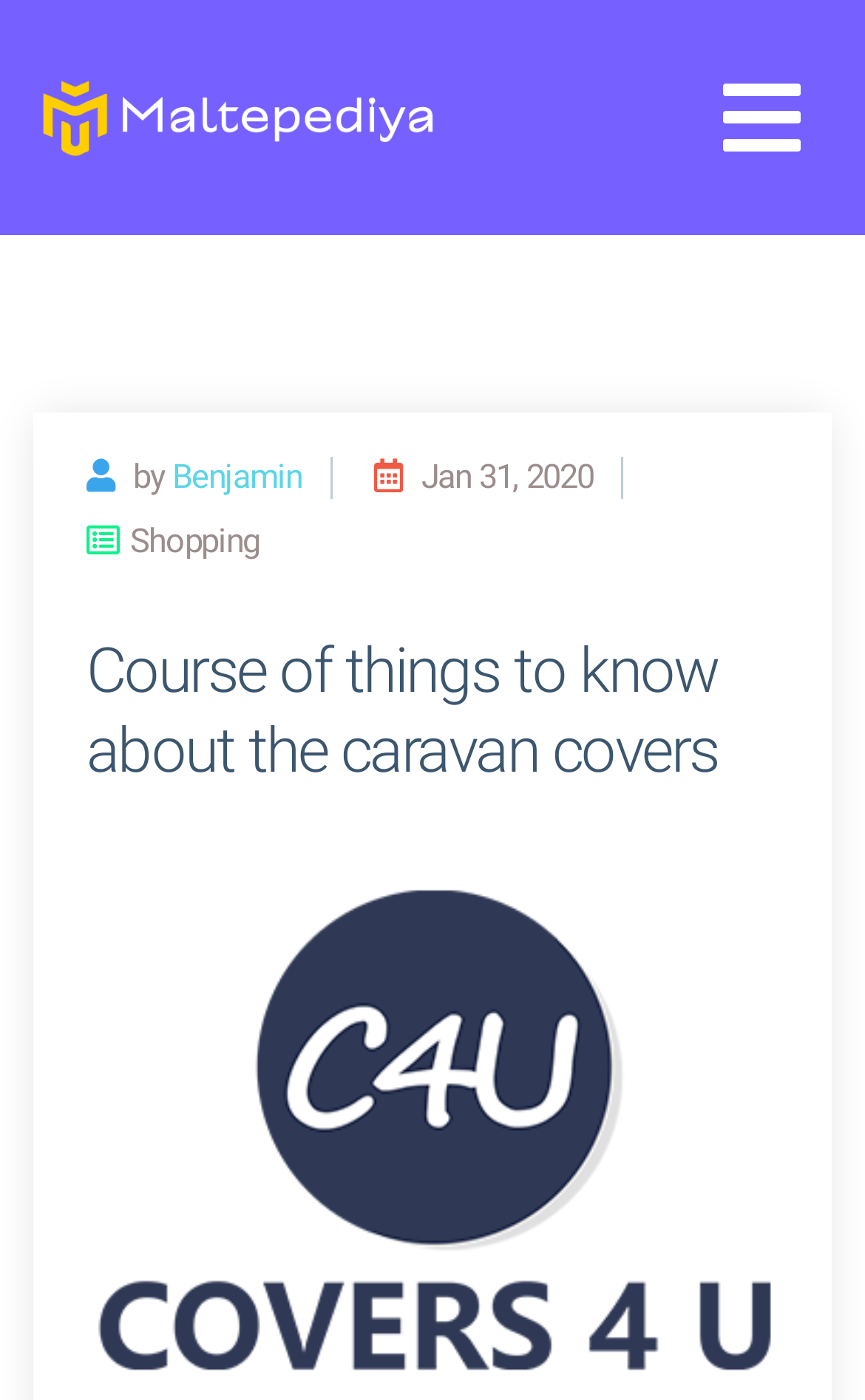Predict the bounding box for the UI component with the following description: "alt="Maltepediya Log"".

[0.041, 0.022, 0.503, 0.145]